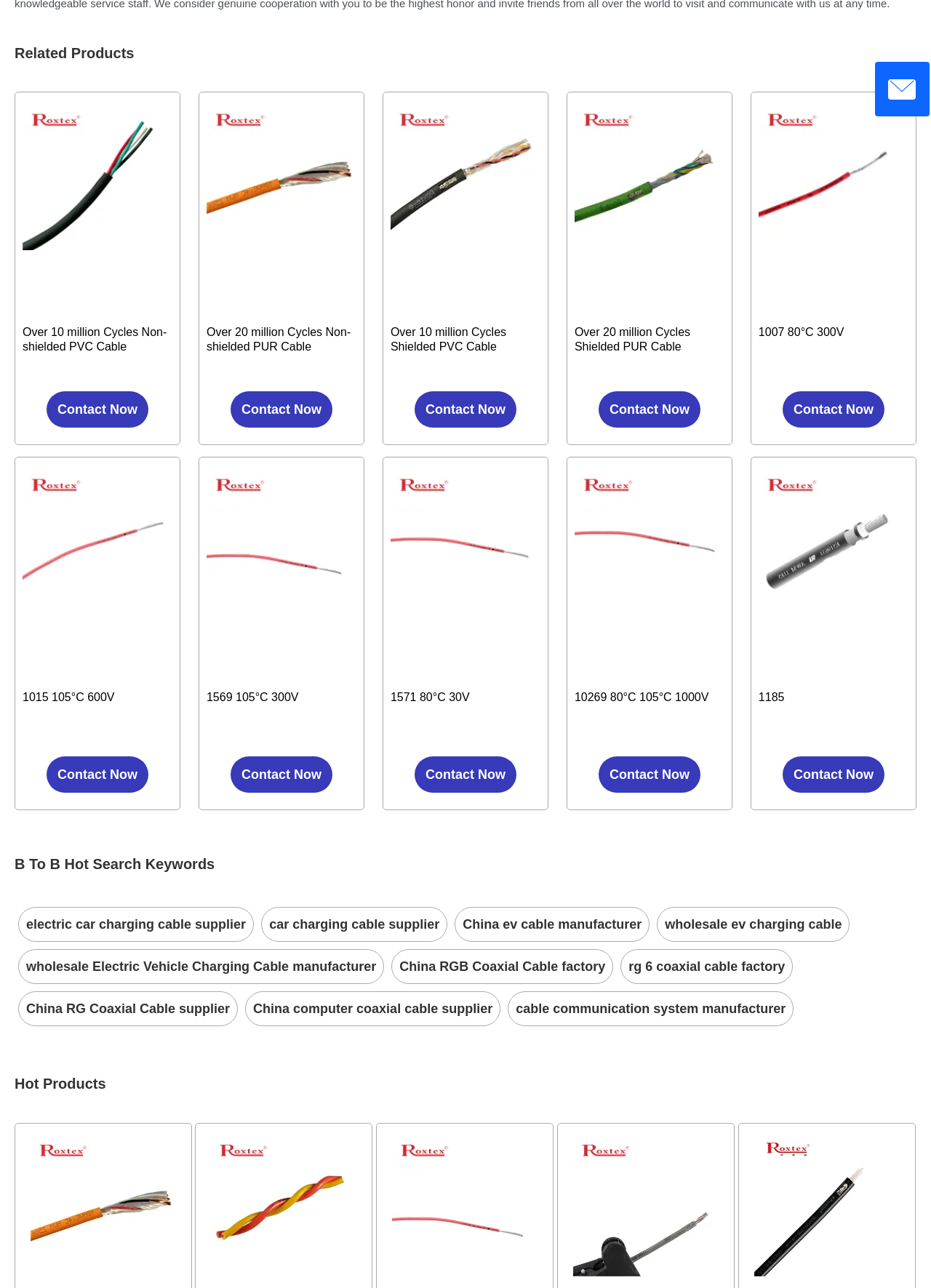Bounding box coordinates are specified in the format (top-left x, top-left y, bottom-right x, bottom-right y). All values are floating point numbers bounded between 0 and 1. Please provide the bounding box coordinate of the region this sentence describes: rg 6 coaxial cable factory

[0.675, 0.745, 0.843, 0.756]